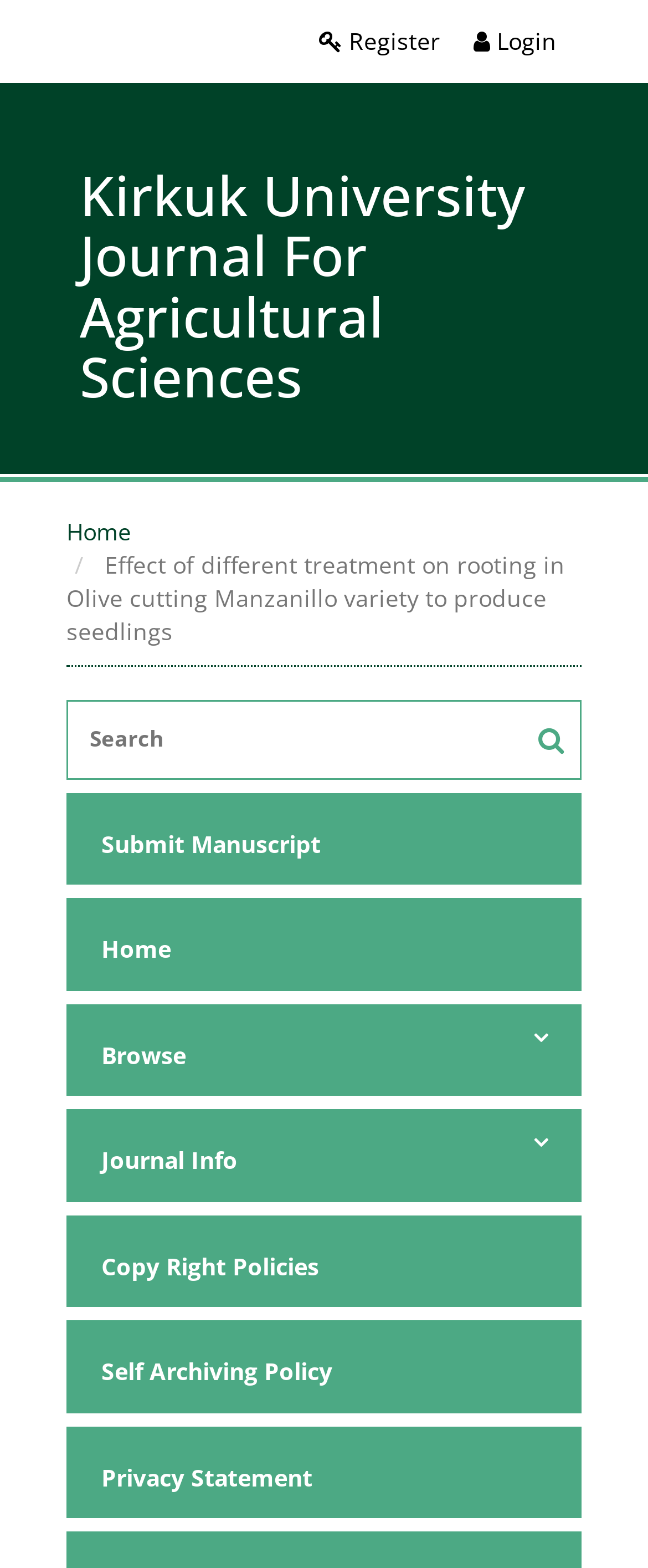Specify the bounding box coordinates of the element's region that should be clicked to achieve the following instruction: "submit manuscript". The bounding box coordinates consist of four float numbers between 0 and 1, in the format [left, top, right, bottom].

[0.136, 0.519, 0.79, 0.558]